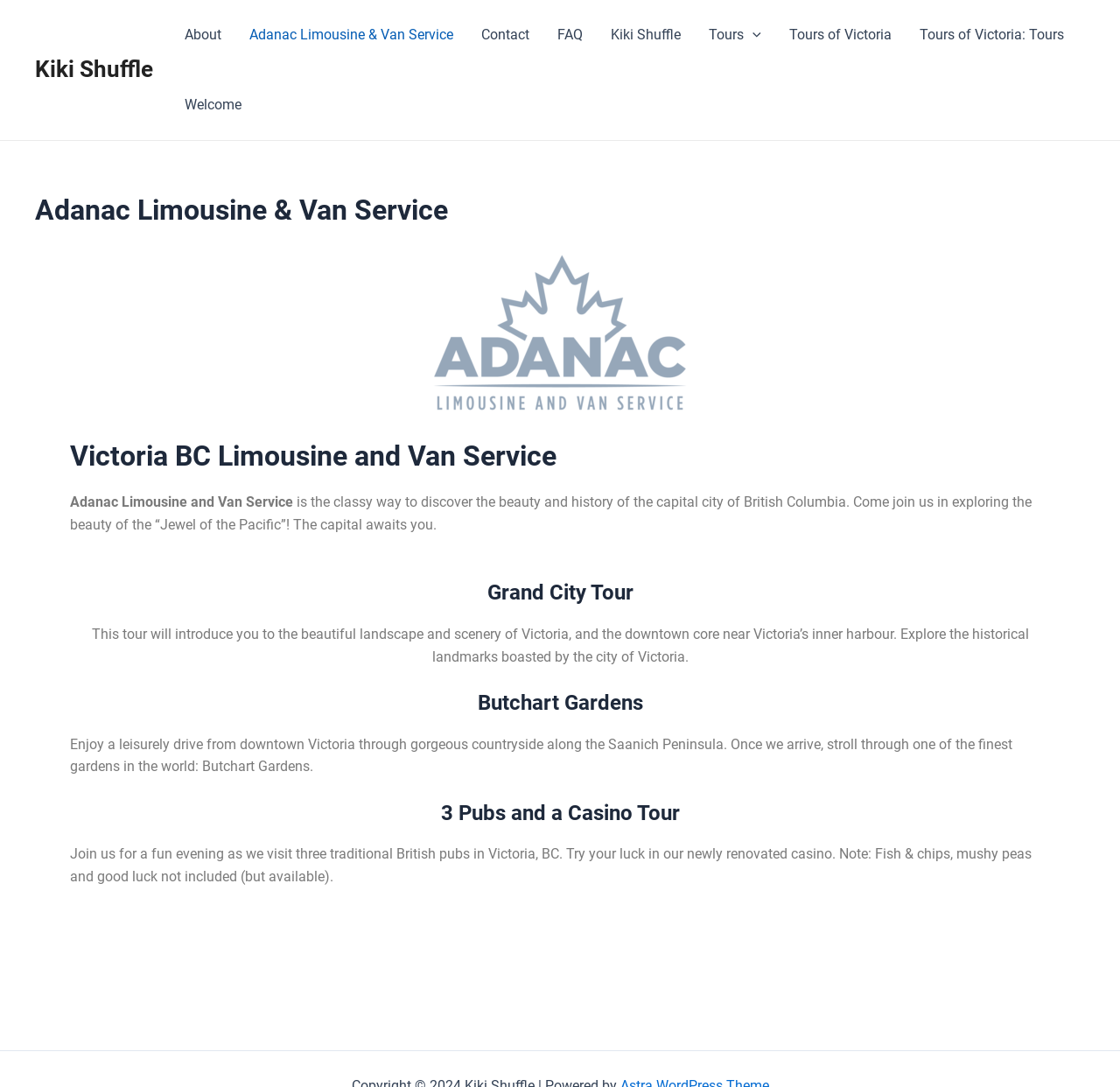What is the destination of the Grand City Tour?
Answer the question with as much detail as possible.

I read the description of the Grand City Tour, which mentions 'the beautiful landscape and scenery of Victoria', and inferred that the destination of the tour is Victoria.